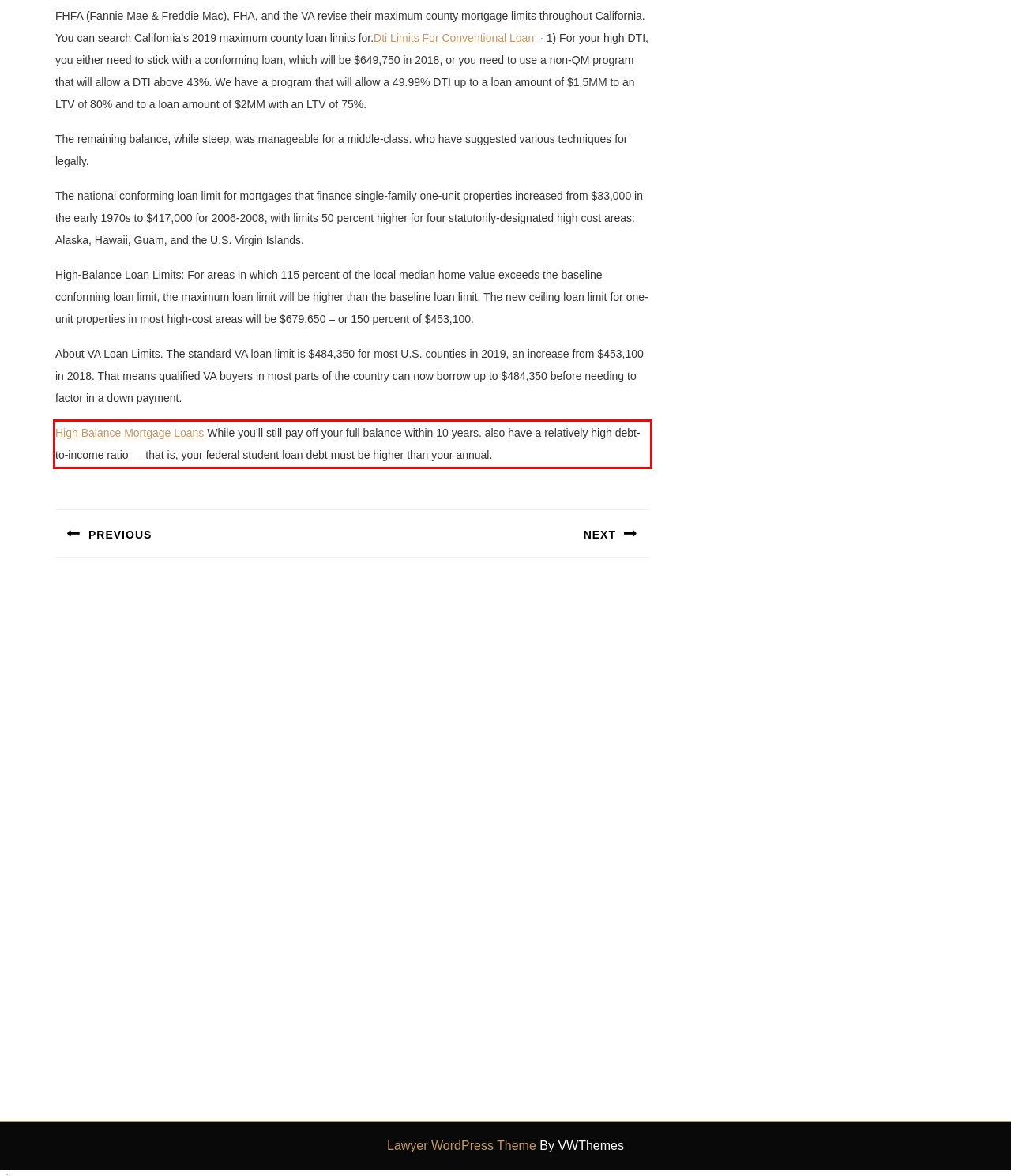Analyze the webpage screenshot and use OCR to recognize the text content in the red bounding box.

High Balance Mortgage Loans While you’ll still pay off your full balance within 10 years. also have a relatively high debt-to-income ratio — that is, your federal student loan debt must be higher than your annual.